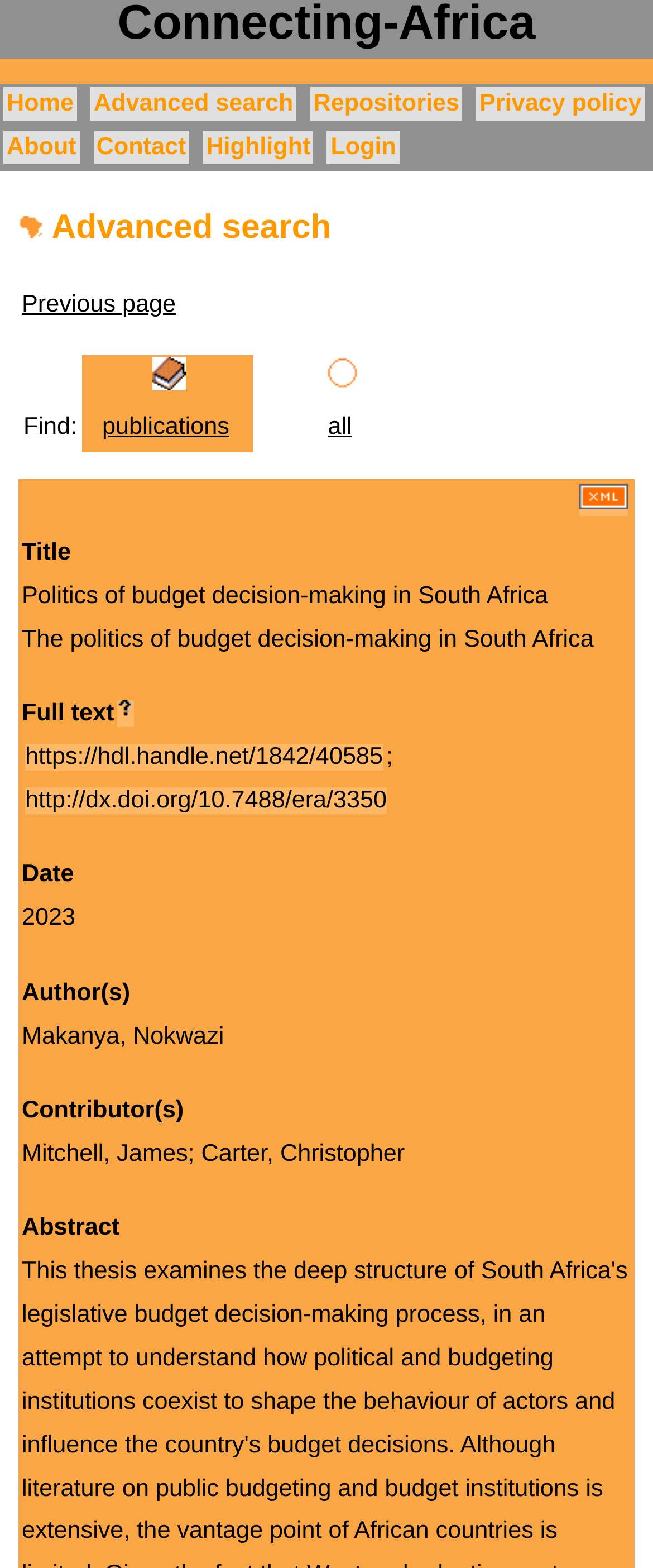Please find the bounding box coordinates of the section that needs to be clicked to achieve this instruction: "Search for publications".

[0.033, 0.227, 0.121, 0.288]